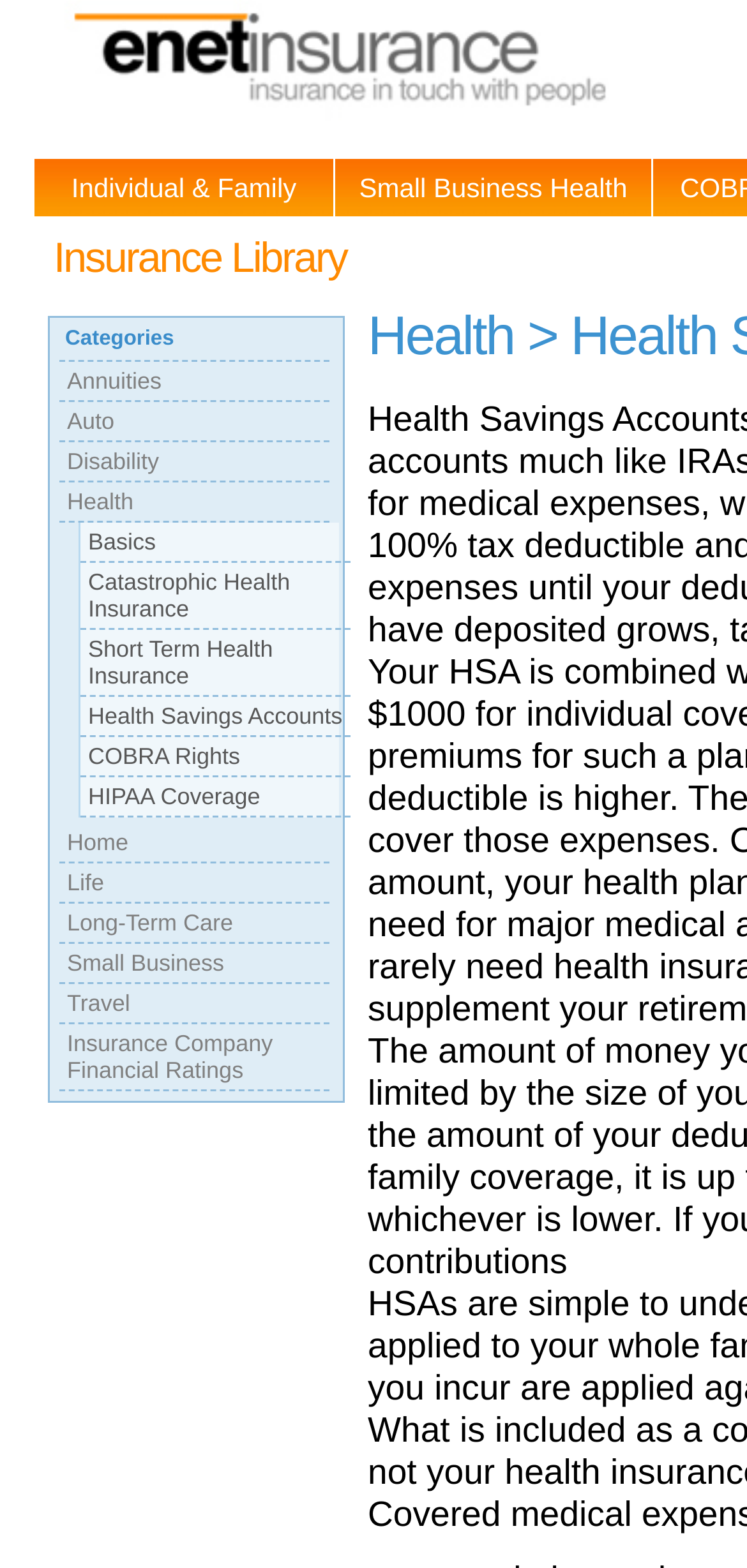Indicate the bounding box coordinates of the element that needs to be clicked to satisfy the following instruction: "Click on Individual & Family". The coordinates should be four float numbers between 0 and 1, i.e., [left, top, right, bottom].

[0.046, 0.101, 0.446, 0.138]